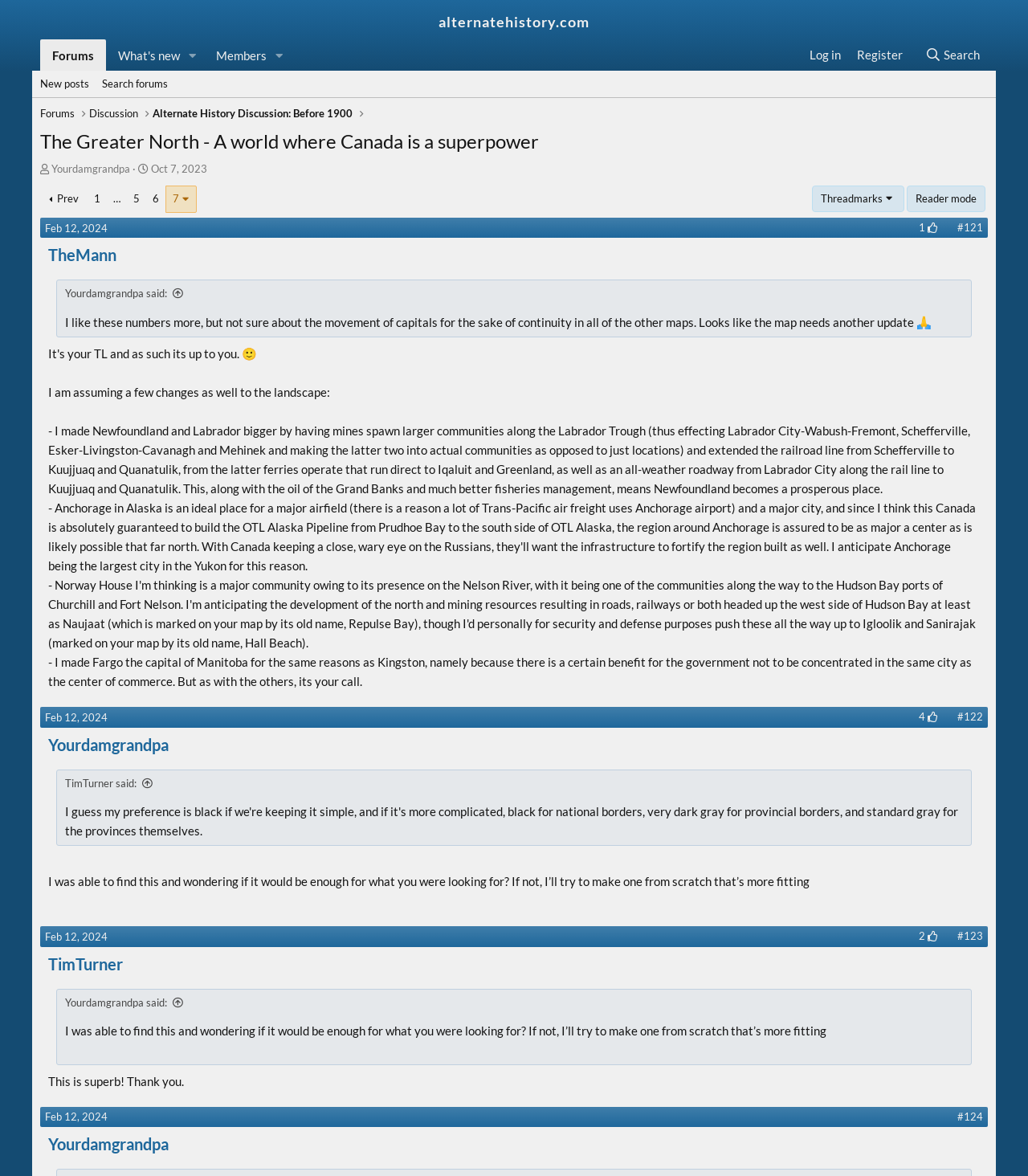Specify the bounding box coordinates of the area that needs to be clicked to achieve the following instruction: "Click on the 'Reader mode' link".

[0.882, 0.158, 0.959, 0.18]